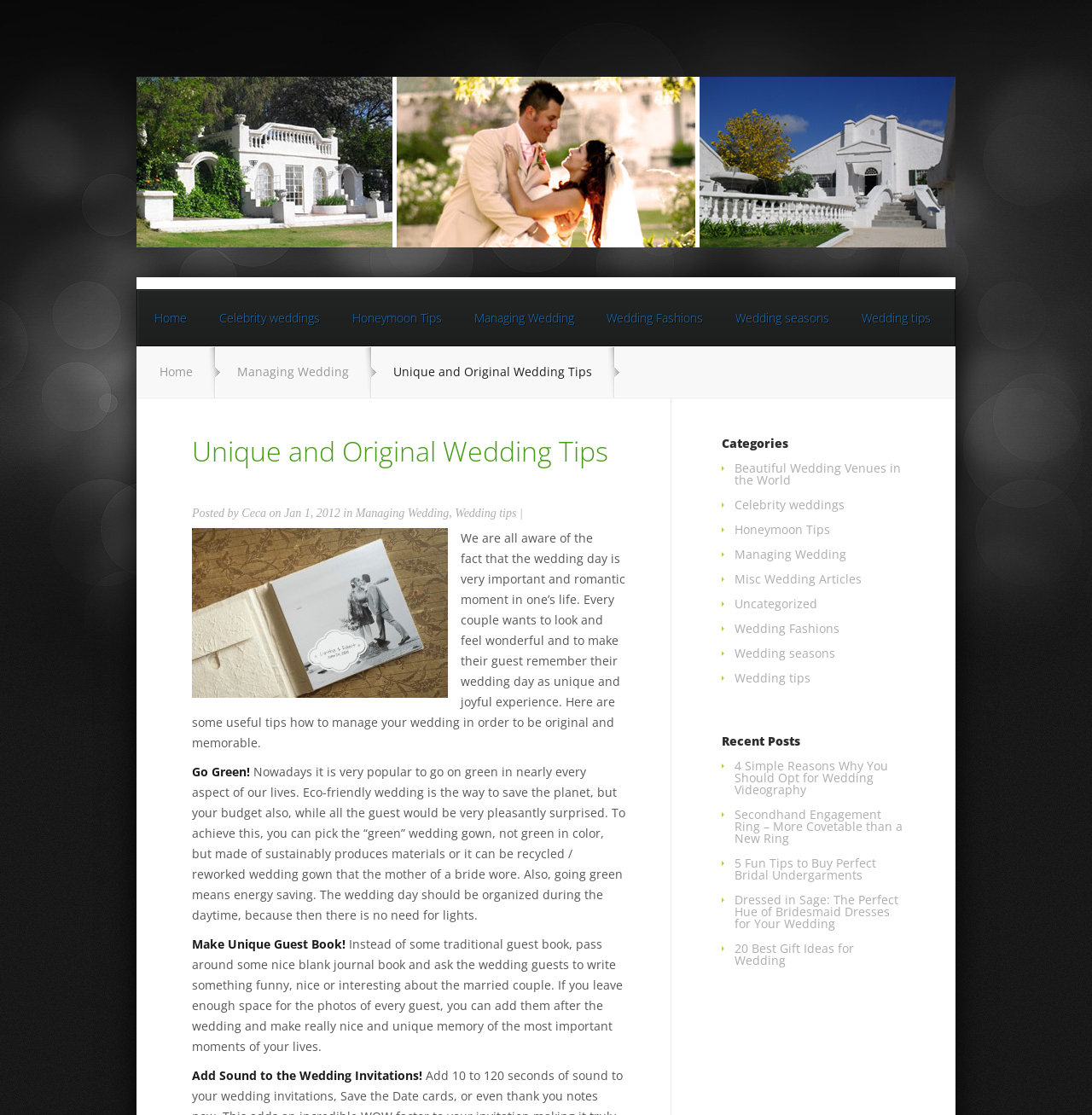What is the alternative to a traditional guest book suggested on this webpage?
Can you provide an in-depth and detailed response to the question?

The webpage suggests that instead of a traditional guest book, couples can pass around a nice blank journal book and ask their wedding guests to write something funny, nice, or interesting about the married couple. This creates a unique and memorable keepsake for the couple.